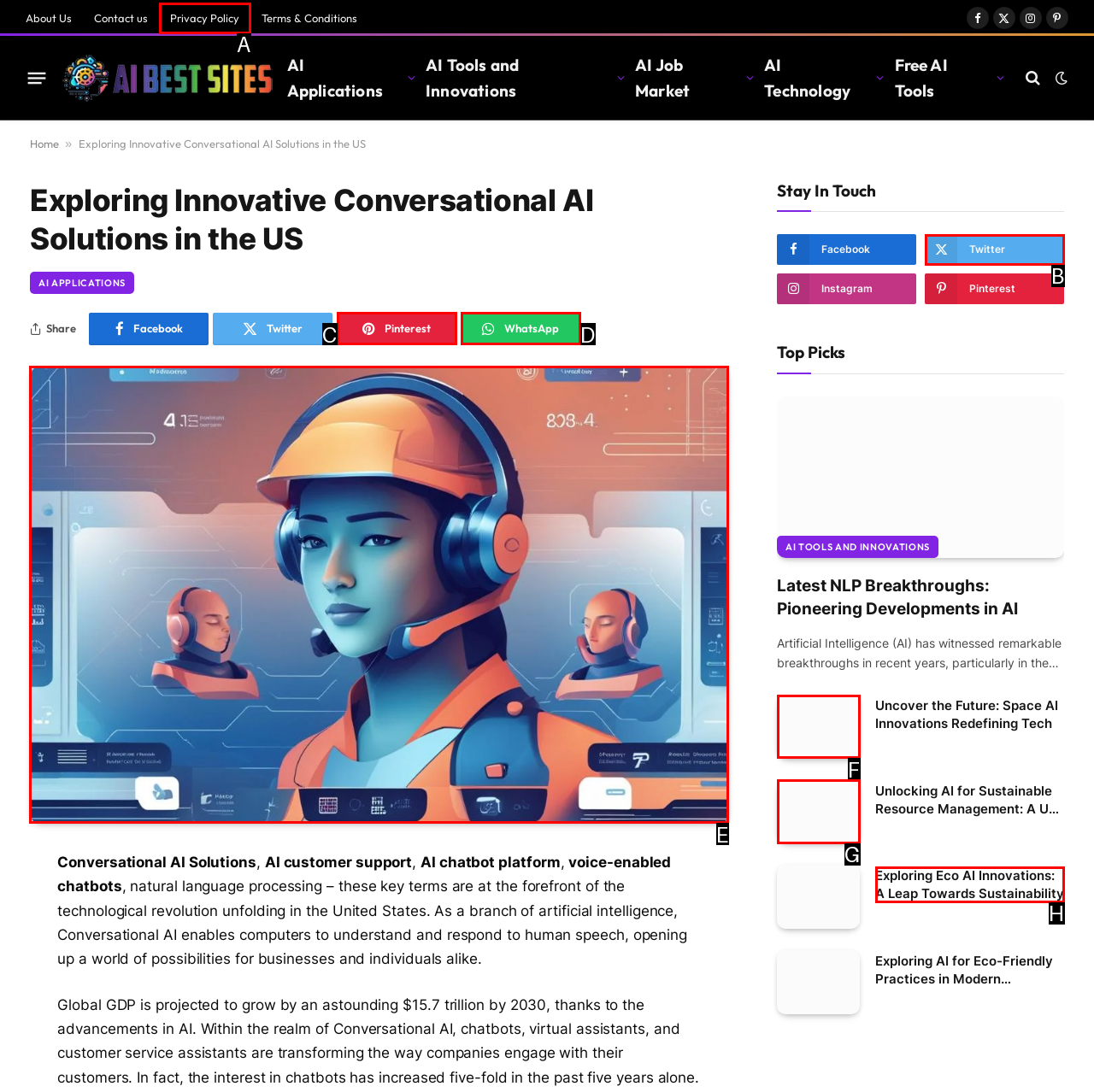Identify the HTML element that should be clicked to accomplish the task: Read Conversational AI Solutions
Provide the option's letter from the given choices.

E